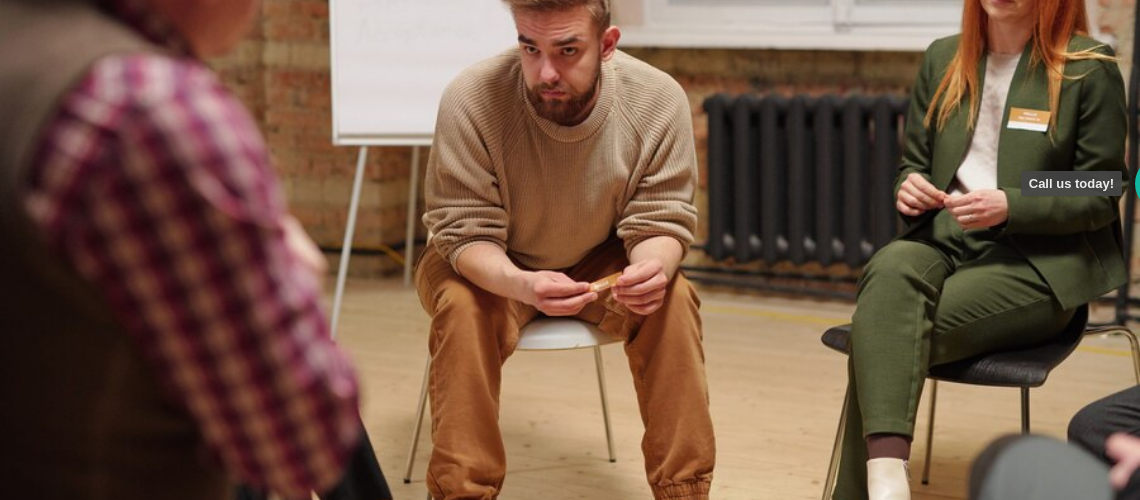What is the background of the room?
Carefully analyze the image and provide a detailed answer to the question.

The caption describes the room's ambiance as warmly lit and mentions a rustic brick wall in the background, creating a cozy atmosphere for the group therapy session.